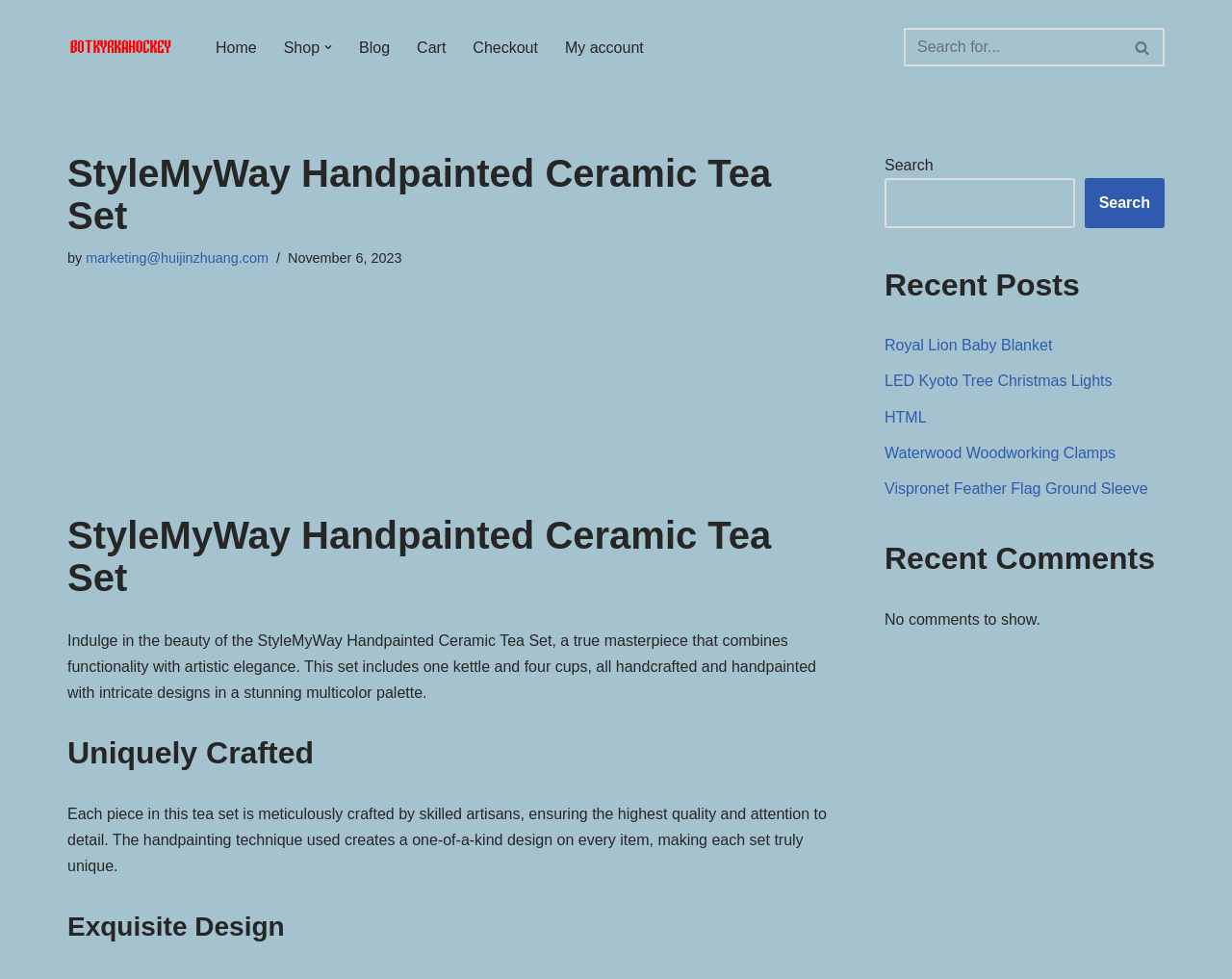Use a single word or phrase to answer the question:
What is the name of the product?

StyleMyWay Handpainted Ceramic Tea Set